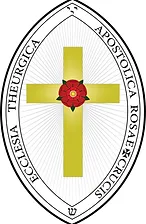Answer the question using only one word or a concise phrase: What is represented by the red rose in the logo?

Mystical and spiritual aspects